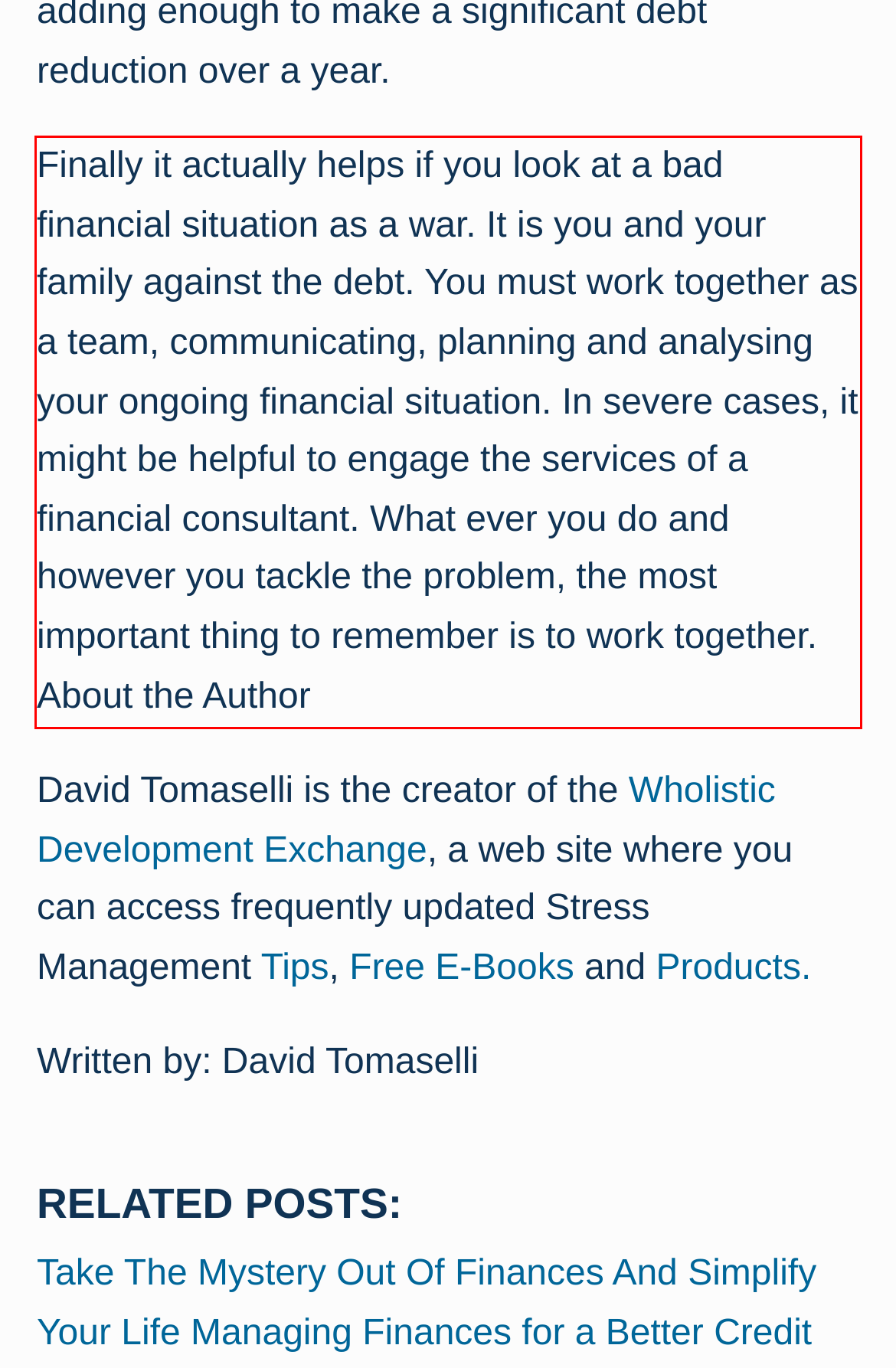Given a webpage screenshot, locate the red bounding box and extract the text content found inside it.

Finally it actually helps if you look at a bad financial situation as a war. It is you and your family against the debt. You must work together as a team, communicating, planning and analysing your ongoing financial situation. In severe cases, it might be helpful to engage the services of a financial consultant. What ever you do and however you tackle the problem, the most important thing to remember is to work together. About the Author